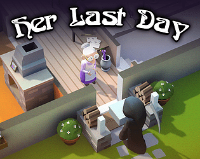Generate an elaborate description of what you see in the image.

The image features a whimsical scene from the game titled "Her Last Day." In this stylized illustration, a character dressed in a purple outfit stands at the doorway of a quaint house, engaging with an imposing figure dressed in black, presumably a personification of Death. The vibrant colors of the setting, with lush green grass and decorative potted plants, create a playful contrast against the grave interaction depicted. The game's title is artistically rendered at the top, enhancing the unique aesthetic of this indie game. "Her Last Day" invites players into a narrative that blends humor with darker themes, presenting a unique gaming experience.